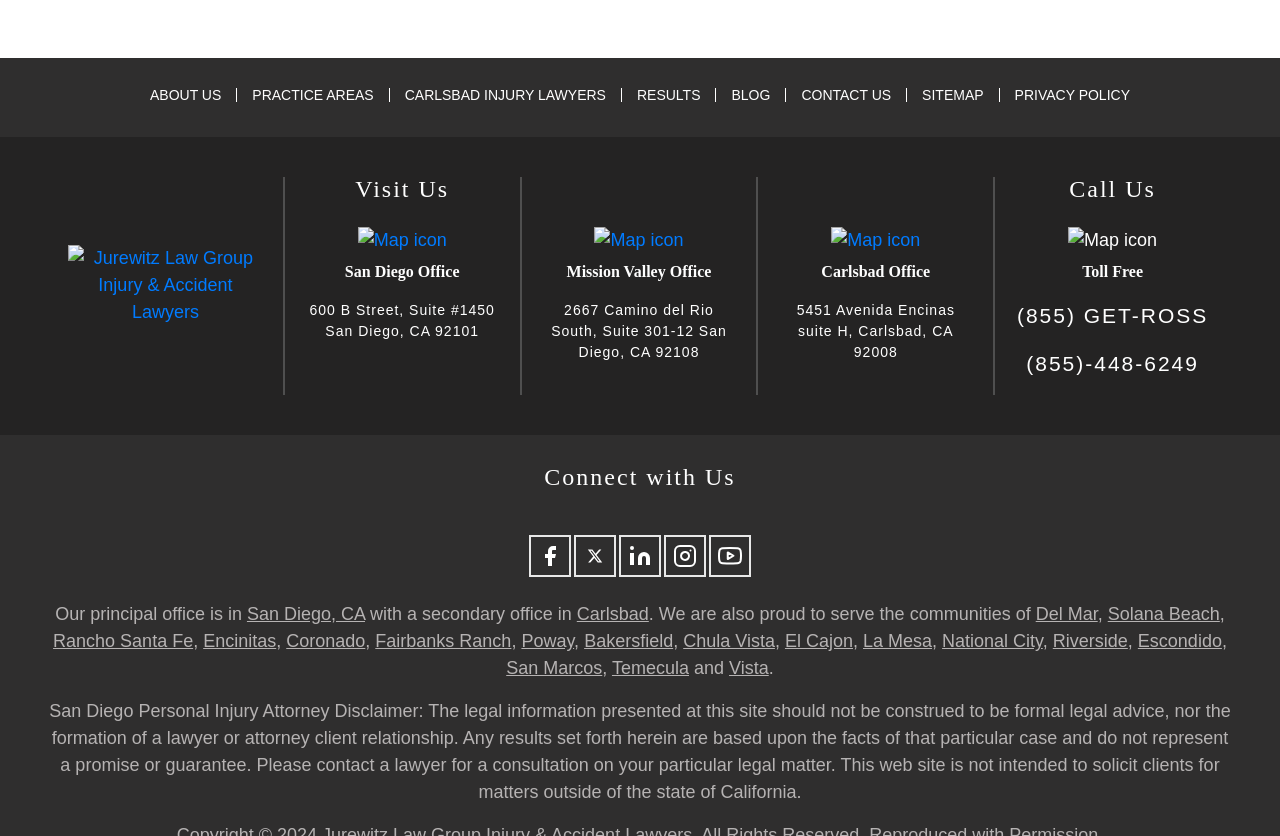Please identify the bounding box coordinates of the element's region that needs to be clicked to fulfill the following instruction: "Read Disclaimer". The bounding box coordinates should consist of four float numbers between 0 and 1, i.e., [left, top, right, bottom].

[0.039, 0.838, 0.961, 0.959]